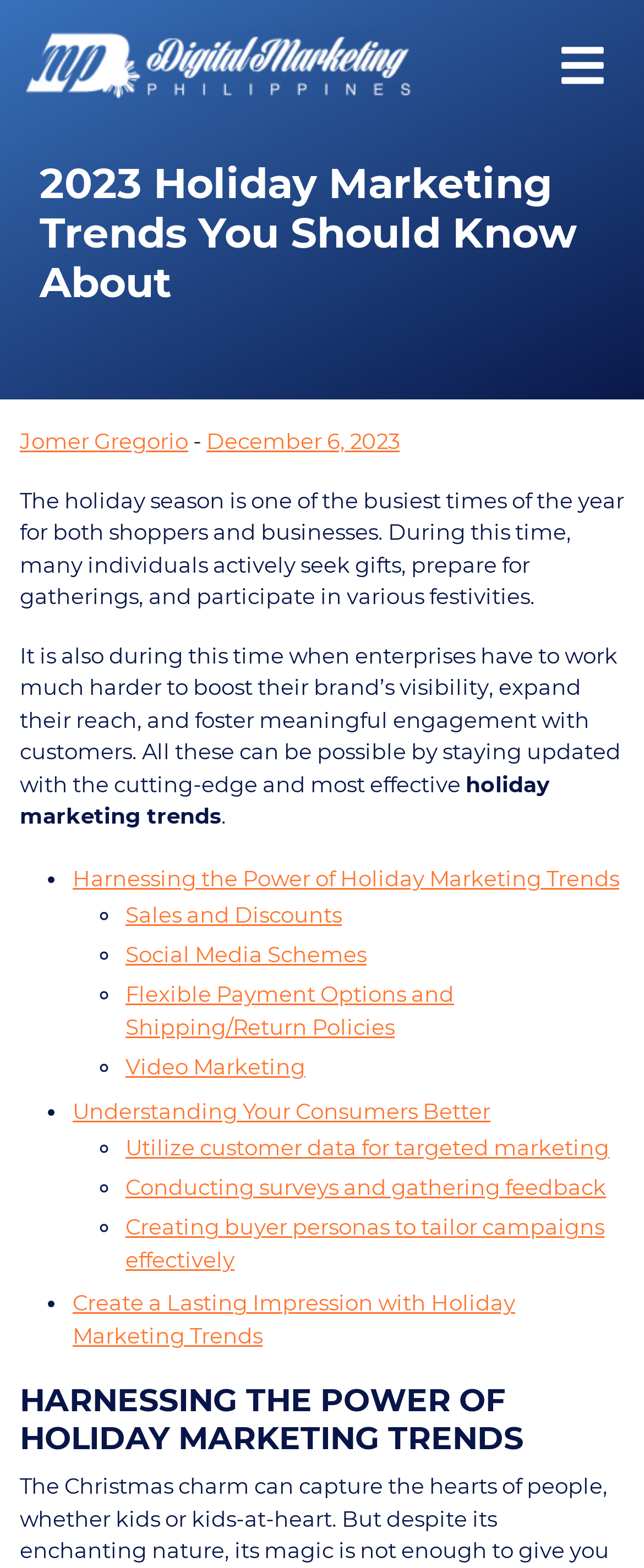Given the webpage screenshot and the description, determine the bounding box coordinates (top-left x, top-left y, bottom-right x, bottom-right y) that define the location of the UI element matching this description: aria-label="Toggle navigation"

[0.816, 0.022, 0.969, 0.062]